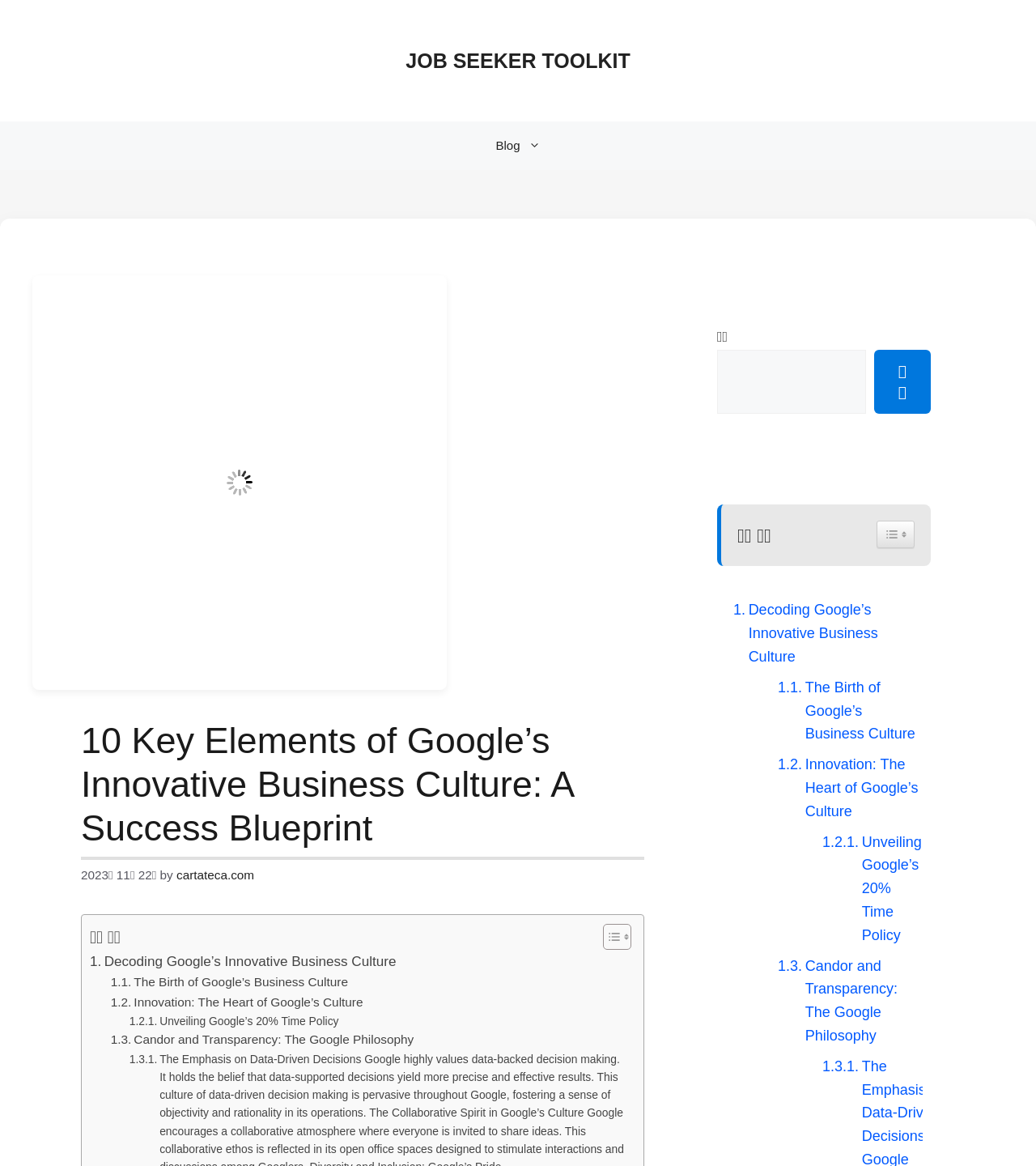Provide the bounding box coordinates for the area that should be clicked to complete the instruction: "Click the 'About Us' link".

None